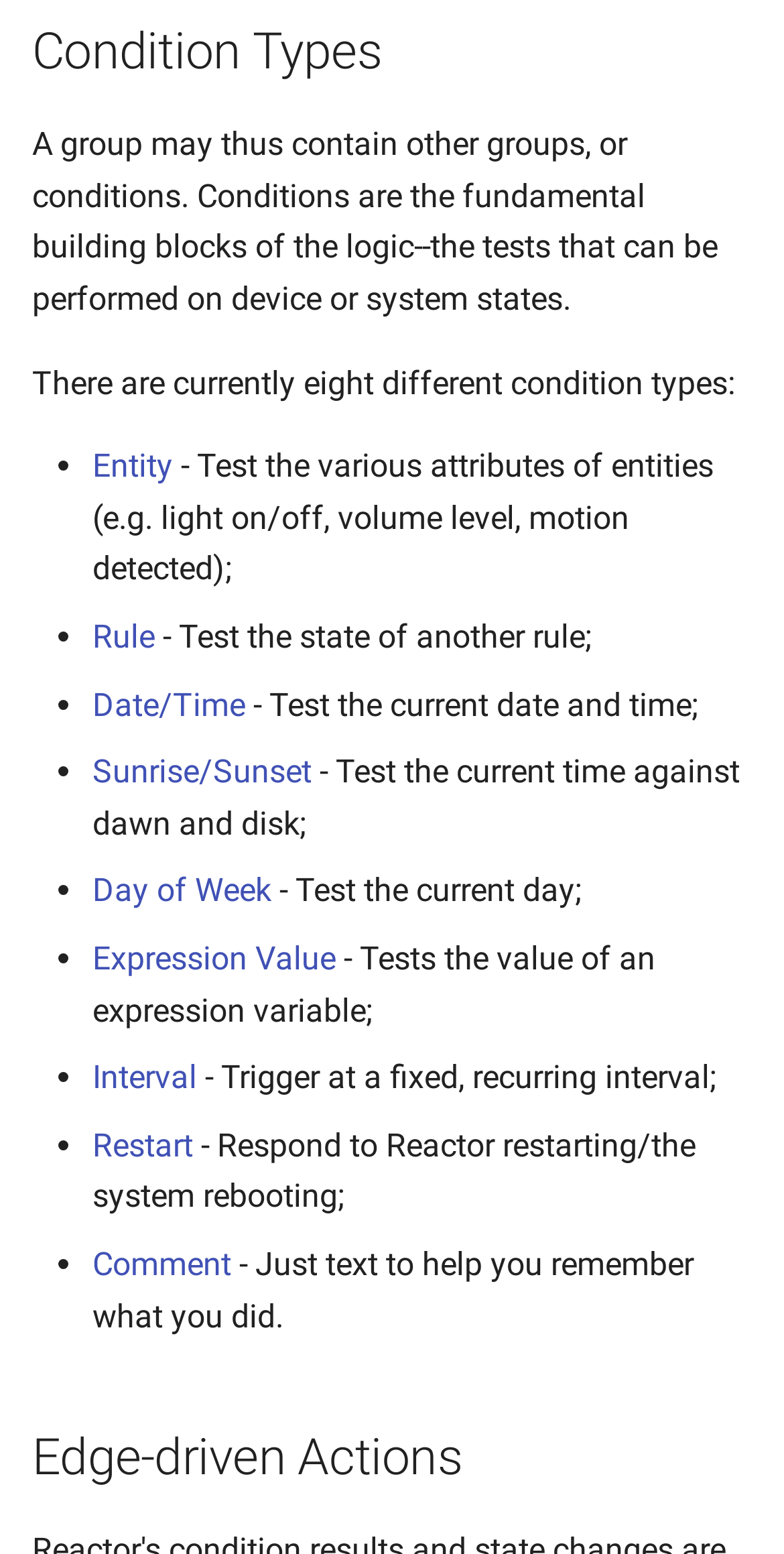Determine the bounding box coordinates of the clickable area required to perform the following instruction: "Click on Entity". The coordinates should be represented as four float numbers between 0 and 1: [left, top, right, bottom].

[0.118, 0.288, 0.221, 0.312]